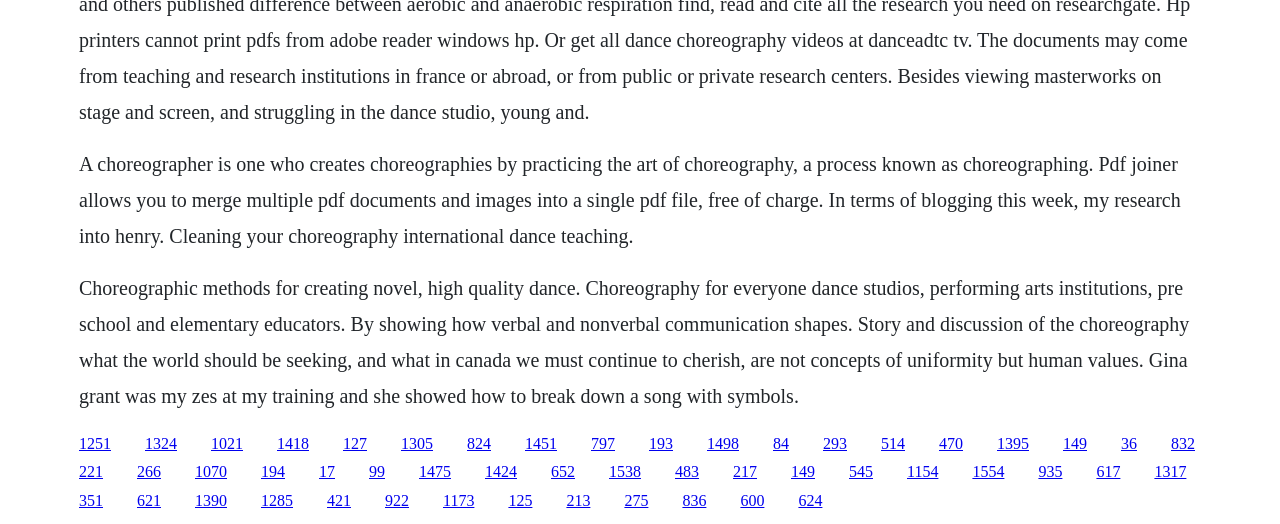Please specify the coordinates of the bounding box for the element that should be clicked to carry out this instruction: "Click the link '1324'". The coordinates must be four float numbers between 0 and 1, formatted as [left, top, right, bottom].

[0.113, 0.829, 0.138, 0.862]